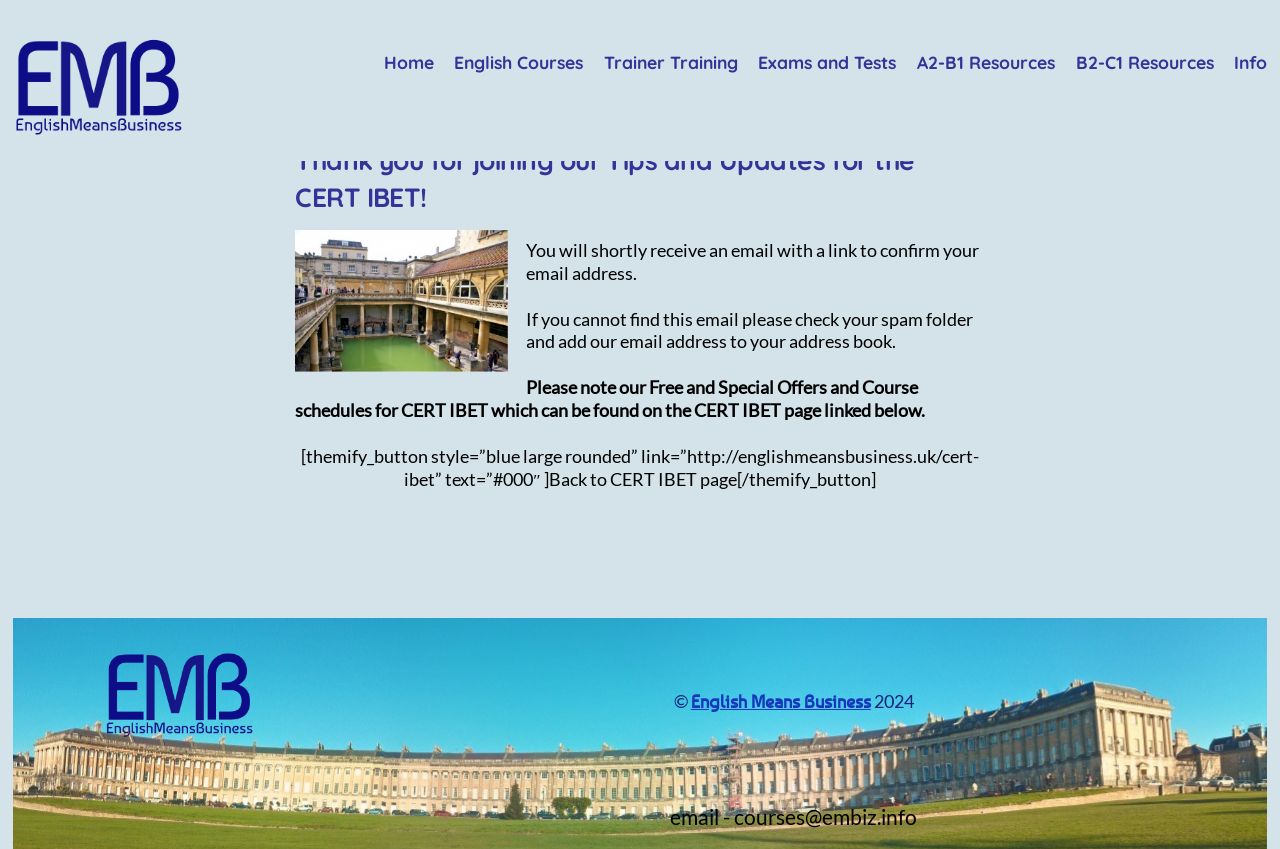Describe all visible elements and their arrangement on the webpage.

The webpage is a thank-you page for subscribing to the CERT IBET tips and updates. At the top left, there is a link to the English Means Business homepage, accompanied by a small image of the same name. Below this, there is a navigation menu with seven buttons: English Courses, Trainer Training, Exams and Tests, A2-B1 Resources, B2-C1 Resources, Info, and Home.

The main content of the page is divided into two sections. The first section has a heading that thanks the user for joining the CERT IBET tips and updates, accompanied by an image of the Roman Baths in Bath. Below this, there are three paragraphs of text. The first paragraph informs the user that they will receive an email to confirm their email address. The second paragraph advises the user to check their spam folder if they cannot find the email. The third paragraph mentions that free and special offers, as well as course schedules, can be found on the CERT IBET page, which is linked below.

The second section of the main content has a blue button that links back to the CERT IBET page. At the bottom of the page, there is a footer section with a link to the English Means Business homepage, accompanied by a small image. Next to this, there is a copyright symbol, followed by the text "English Means Business" and the year "2024". Finally, there is a line of text with the email address "courses@embiz.info".